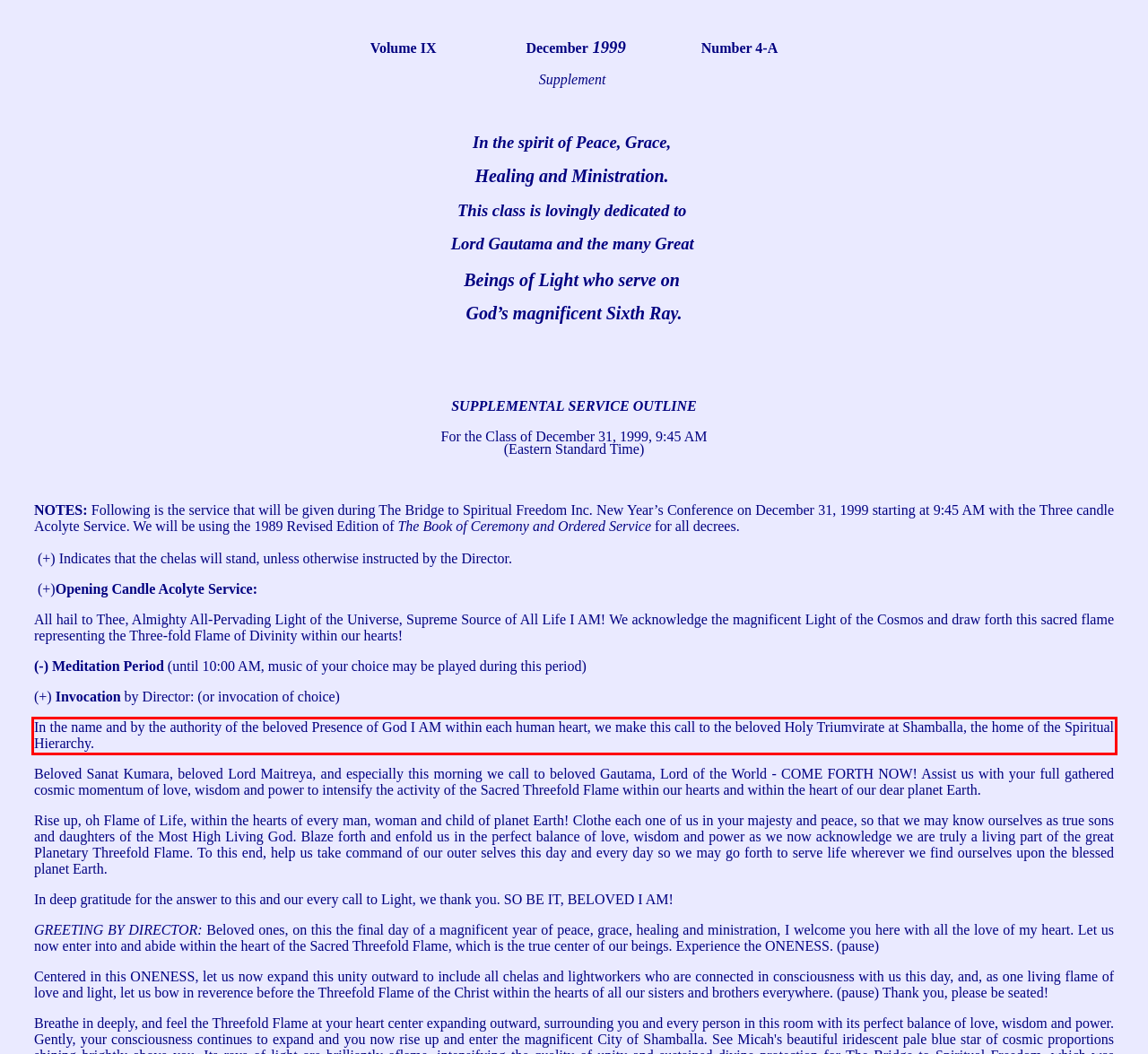Analyze the red bounding box in the provided webpage screenshot and generate the text content contained within.

In the name and by the authority of the beloved Presence of God I AM within each human heart, we make this call to the beloved Holy Triumvirate at Shamballa, the home of the Spiritual Hierarchy.